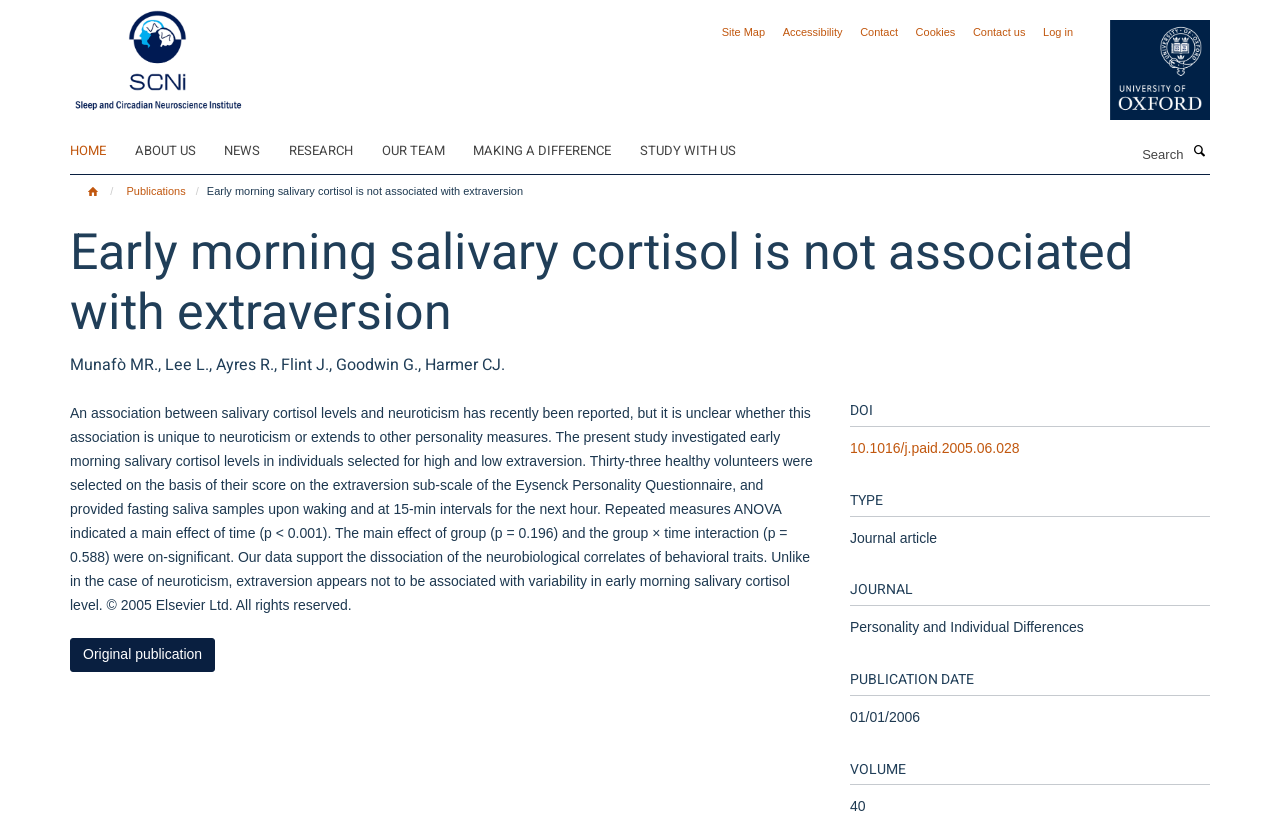Offer an in-depth caption of the entire webpage.

This webpage appears to be a research article from the University of Oxford, specifically from the department of SCNi. At the top left corner, there is a link to skip to the main content, followed by the logo of SCNi, which is an image. On the top right corner, there is a link to the University of Oxford, accompanied by its logo, which is also an image.

Below the top section, there are several links to navigate to different parts of the website, including the site map, accessibility, contact, cookies, and log in. These links are arranged horizontally and are positioned near the top of the page.

The main content of the webpage is divided into two sections. On the left side, there are several links to different categories, including HOME, ABOUT US, NEWS, RESEARCH, OUR TEAM, MAKING A DIFFERENCE, and STUDY WITH US. These links are arranged vertically and take up about one-quarter of the page.

On the right side, there is a search bar with a search button, followed by a link to publications and an icon. Below this section, there is a heading that reads "Early morning salivary cortisol is not associated with extraversion," which is the title of the research article.

The article itself is divided into several sections, including an abstract, author information, and publication details. The abstract summarizes the research, which investigates the association between salivary cortisol levels and extraversion. The text is quite lengthy and provides detailed information about the study.

Below the abstract, there is a section with author information, including their names and affiliations. Following this section, there are several headings that provide publication details, including the DOI, type, journal, publication date, and volume. Each of these headings is accompanied by relevant information about the publication.

At the bottom of the page, there is a button to access the original publication. Overall, the webpage is well-organized and easy to navigate, with clear headings and concise text that summarizes the research article.